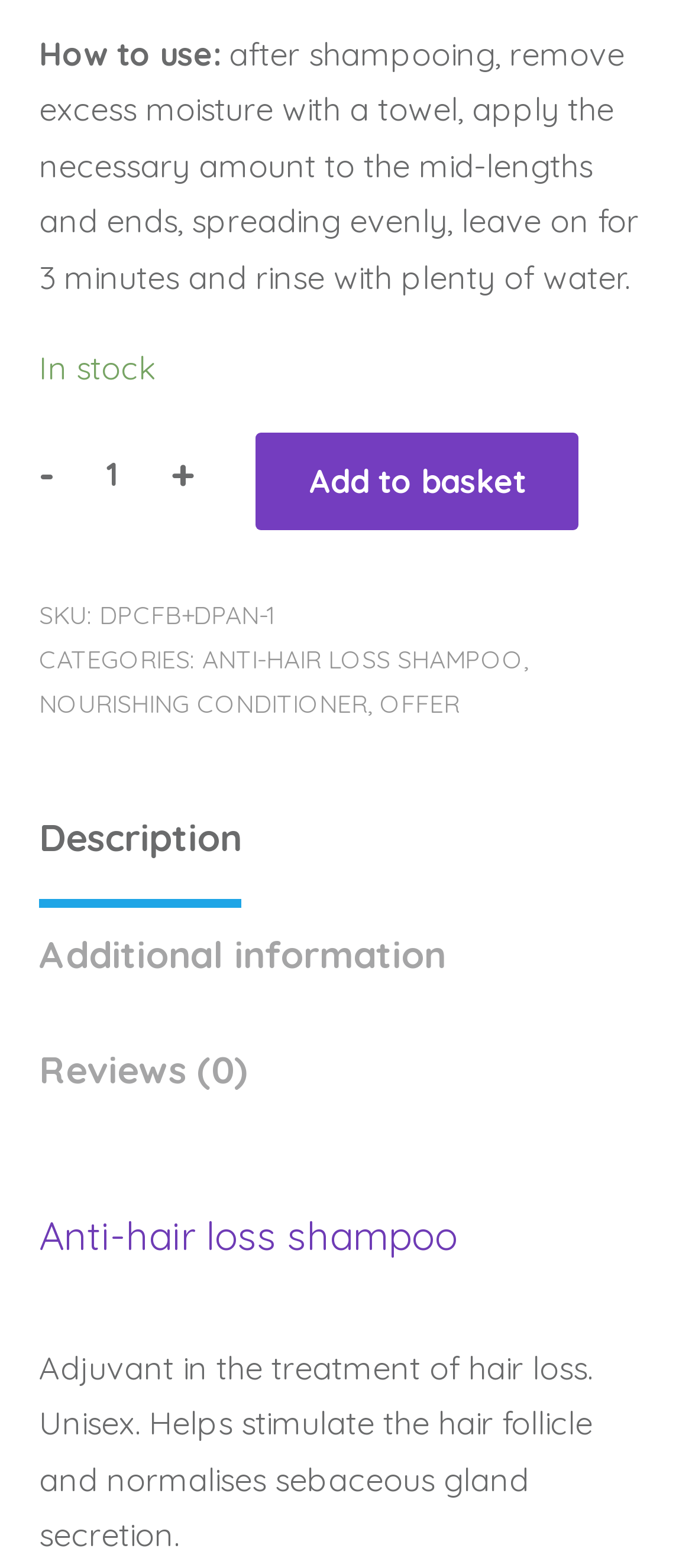What are the categories of the product?
Refer to the screenshot and answer in one word or phrase.

ANTI-HAIR LOSS SHAMPOO, NOURISHING CONDITIONER, OFFER